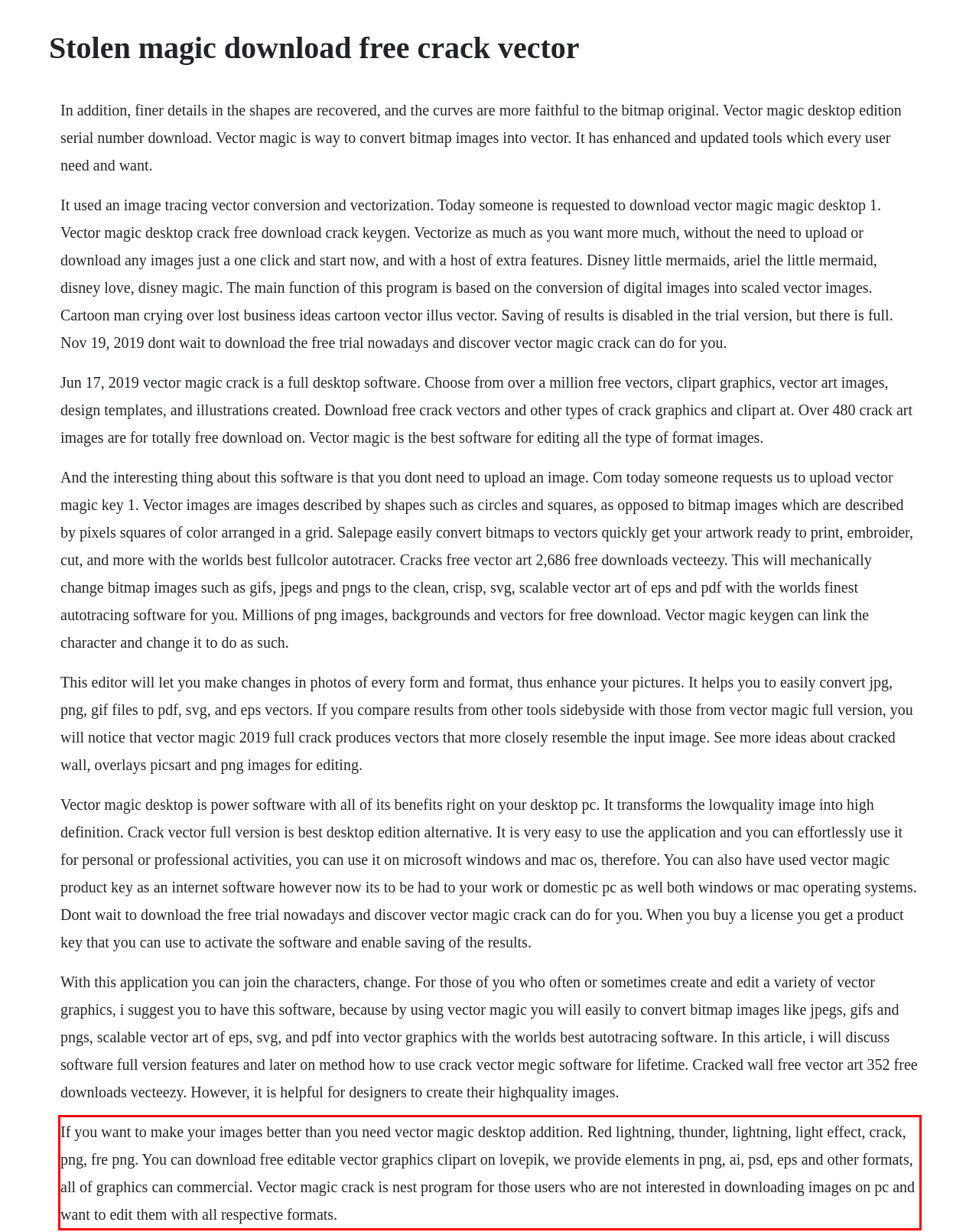Please analyze the screenshot of a webpage and extract the text content within the red bounding box using OCR.

If you want to make your images better than you need vector magic desktop addition. Red lightning, thunder, lightning, light effect, crack, png, fre png. You can download free editable vector graphics clipart on lovepik, we provide elements in png, ai, psd, eps and other formats, all of graphics can commercial. Vector magic crack is nest program for those users who are not interested in downloading images on pc and want to edit them with all respective formats.